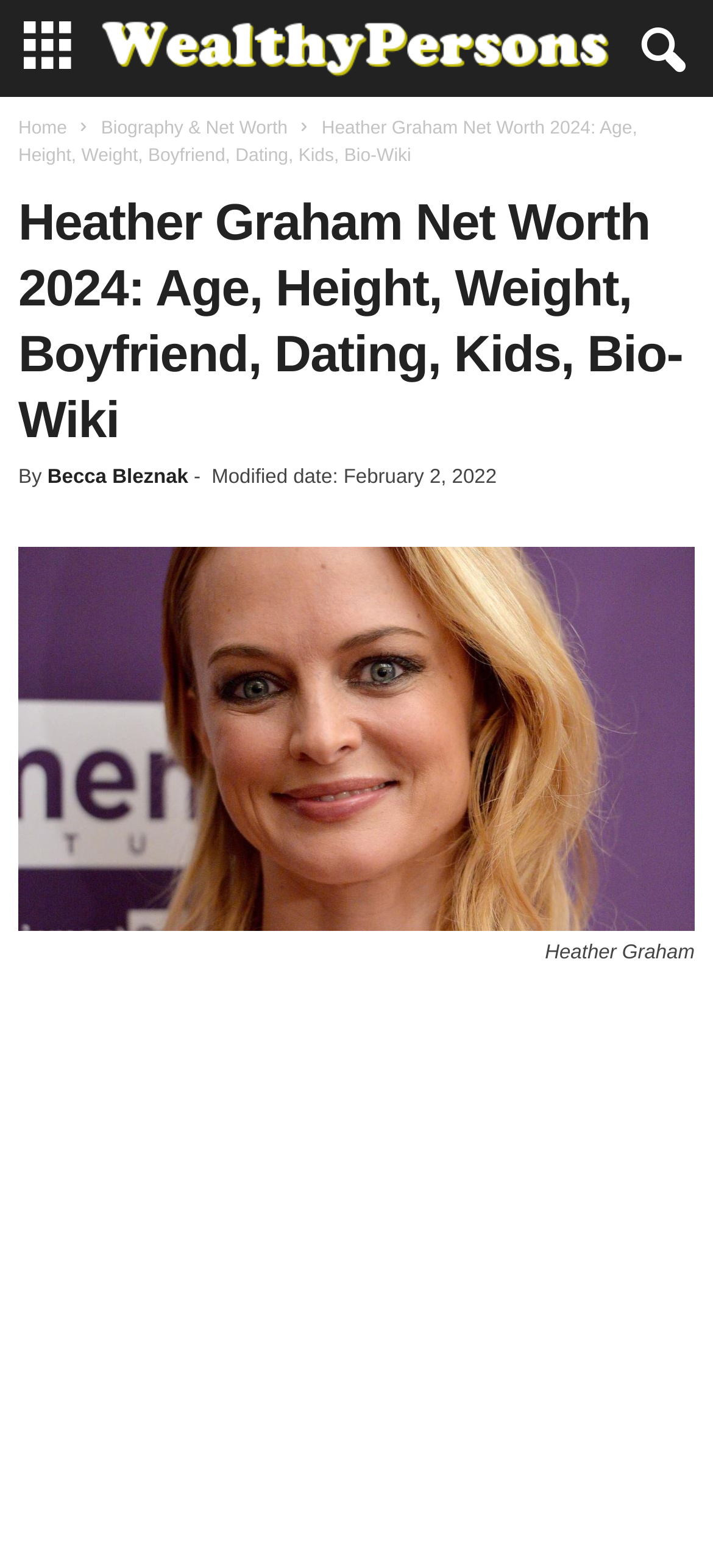What is Heather Graham's net worth in 2024?
Based on the screenshot, respond with a single word or phrase.

Not mentioned